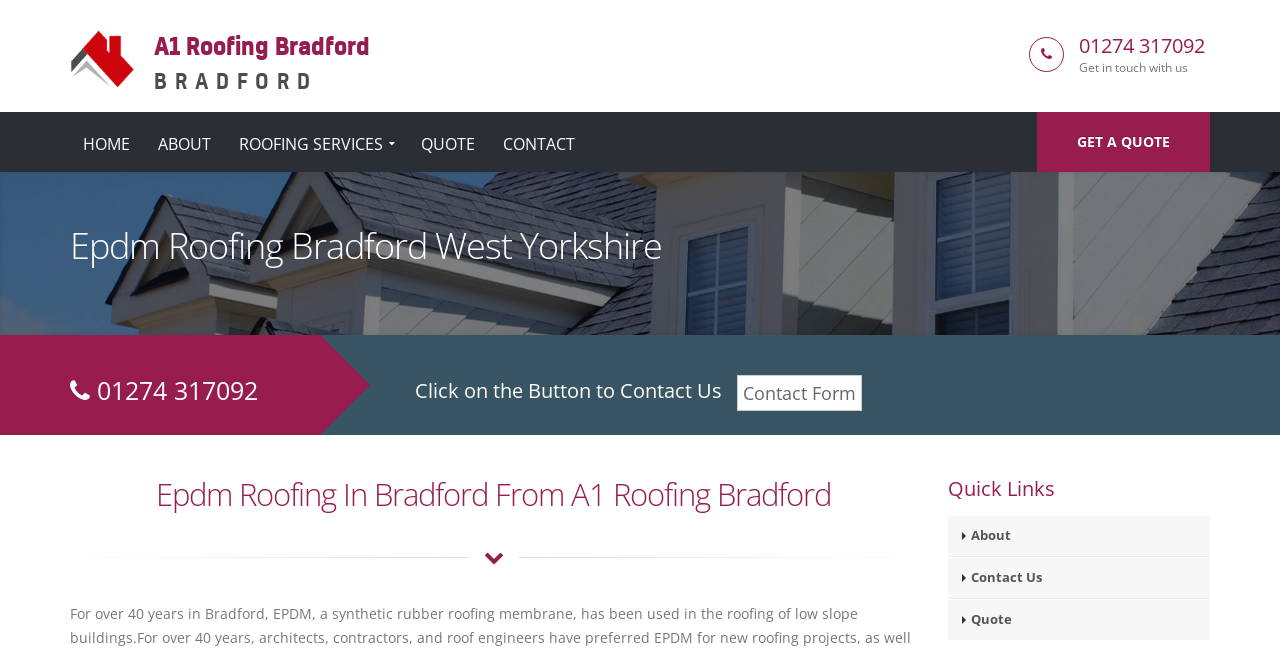Describe the webpage meticulously, covering all significant aspects.

The webpage is about EPDM roofing services in Bradford, West Yorkshire, provided by A1 Roofing Bradford. At the top, there is a logo of A1 Roofing Bradford, accompanied by a phone number, 01274 317092, and a call-to-action to get in touch with them. 

Below the logo, there is a navigation menu with five links: HOME, ABOUT, ROOFING SERVICES, QUOTE, and CONTACT. 

The main content of the webpage is divided into sections. The first section has a heading "Epdm Roofing Bradford West Yorkshire" and is likely an introduction to the services offered. 

The second section has a heading with the phone number and a call-to-action to contact them. Below this, there is a button to click and contact them through a contact form. 

The third section has a heading "Epdm Roofing In Bradford From A1 Roofing Bradford" and may provide more information about the services offered. 

At the bottom of the page, there is a section with a heading "Quick Links" that provides links to ABOUT, CONTACT US, and QUOTE pages.